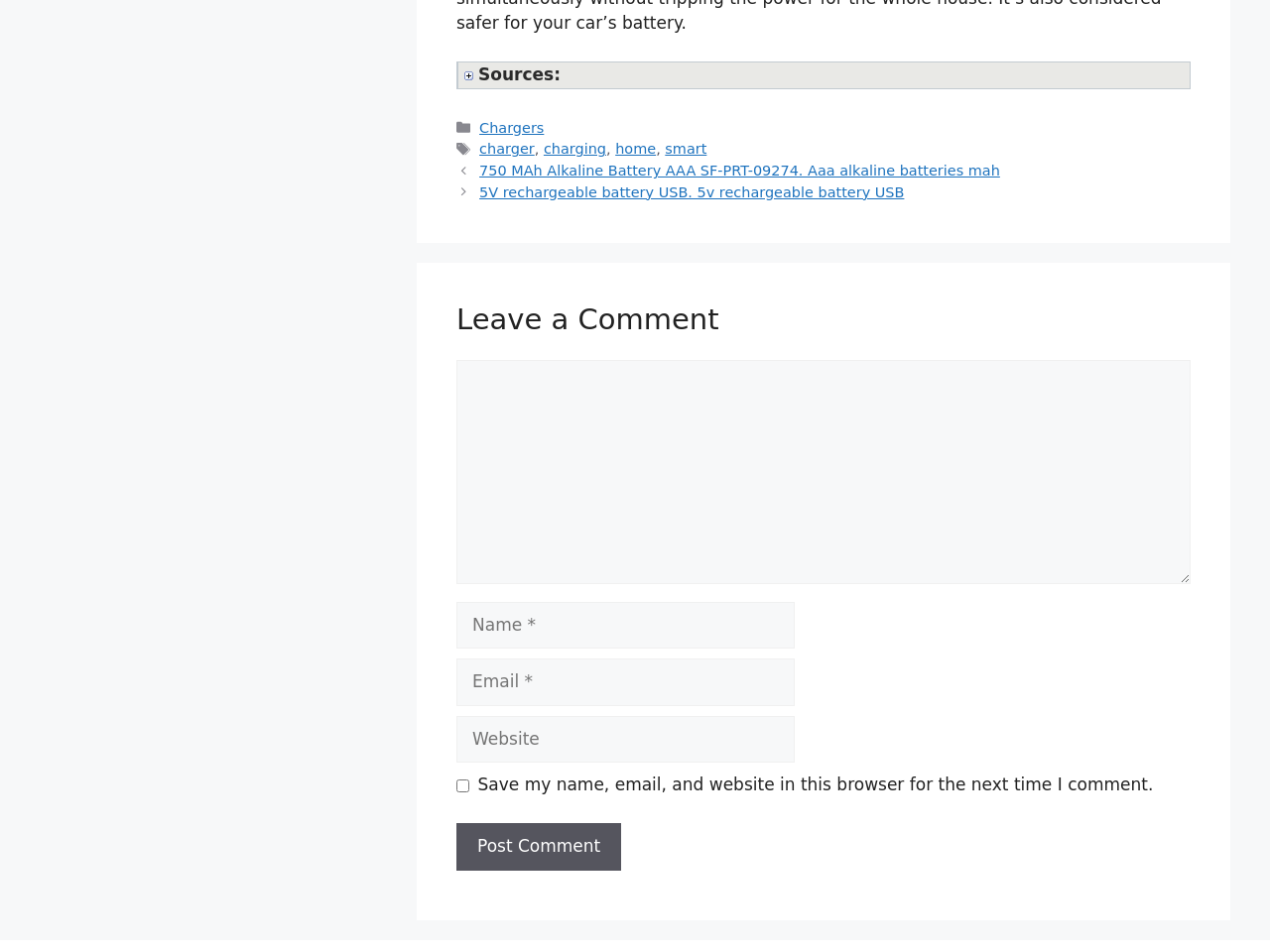Please identify the bounding box coordinates of the area I need to click to accomplish the following instruction: "Enter your name".

[0.359, 0.632, 0.626, 0.682]